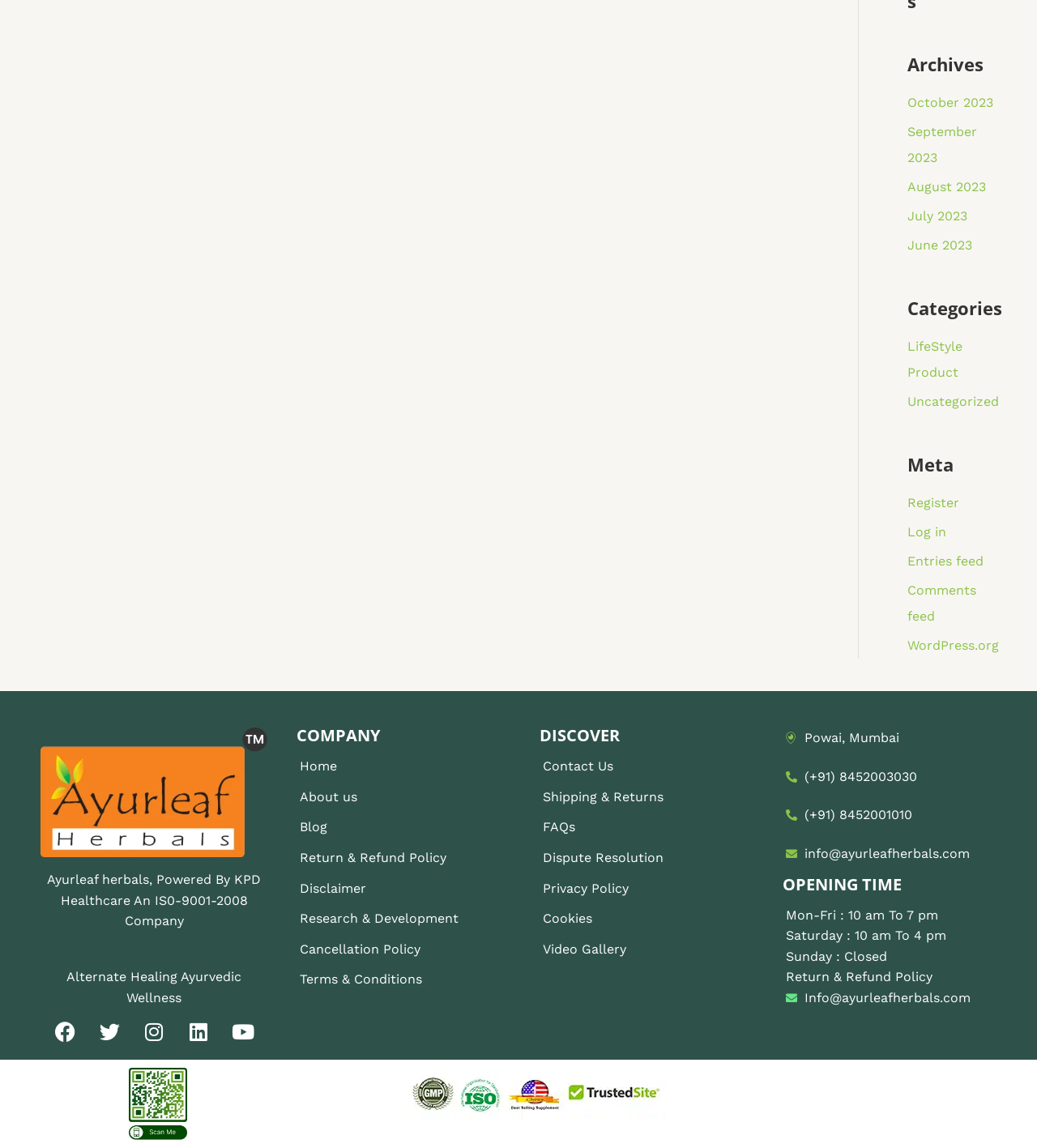Please identify the bounding box coordinates of the element's region that needs to be clicked to fulfill the following instruction: "Read about Return & Refund Policy". The bounding box coordinates should consist of four float numbers between 0 and 1, i.e., [left, top, right, bottom].

[0.289, 0.738, 0.492, 0.756]